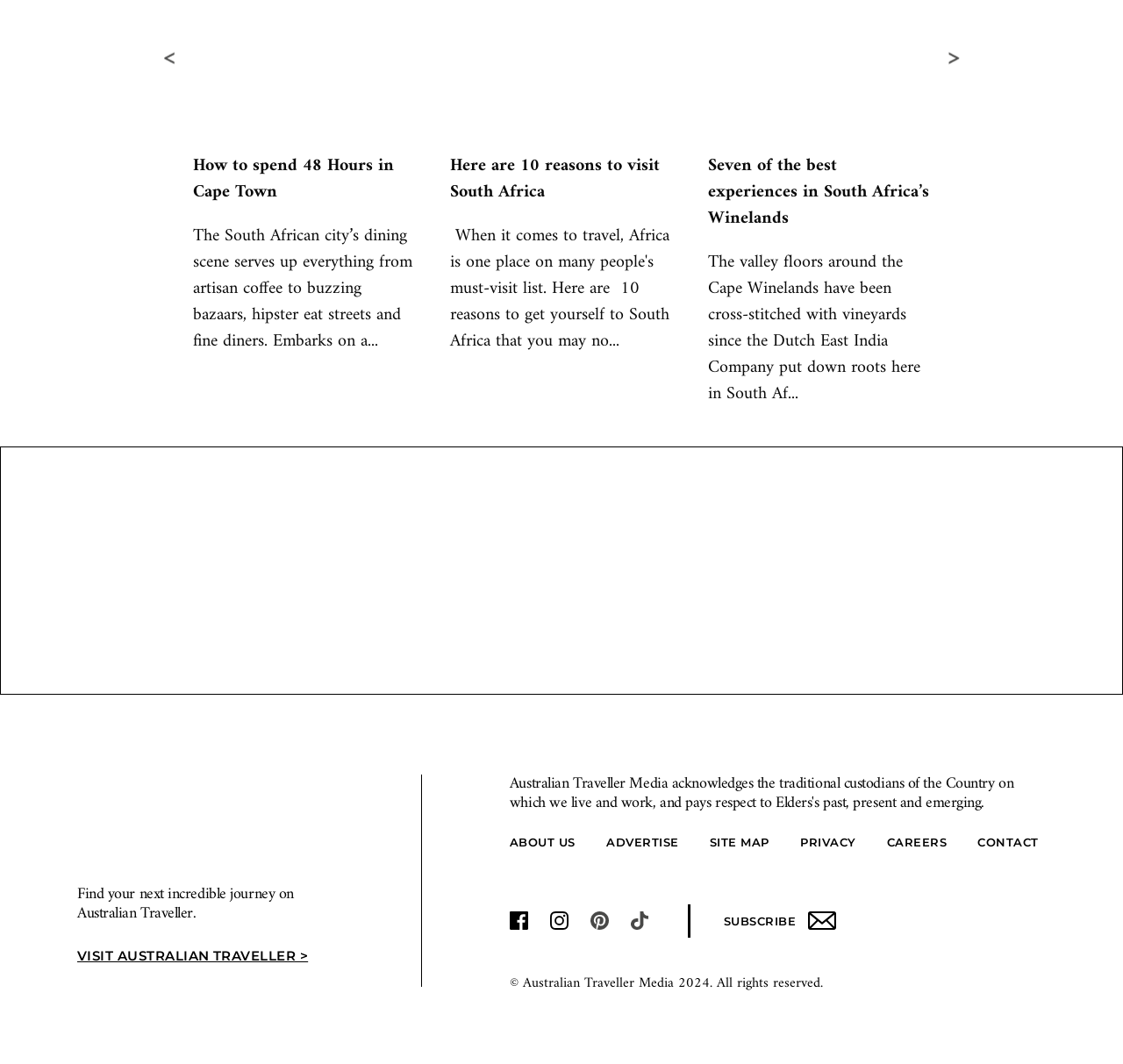Please provide the bounding box coordinates for the element that needs to be clicked to perform the instruction: "Click the 'Facebook' link". The coordinates must consist of four float numbers between 0 and 1, formatted as [left, top, right, bottom].

[0.454, 0.857, 0.47, 0.874]